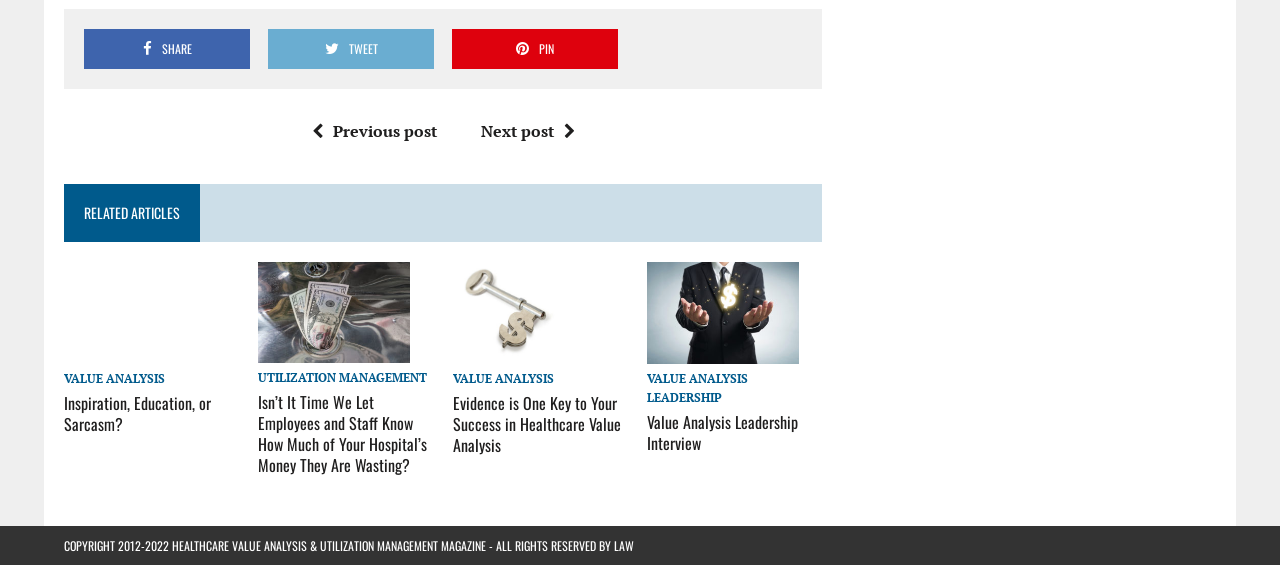Please indicate the bounding box coordinates of the element's region to be clicked to achieve the instruction: "Tweet about the current post". Provide the coordinates as four float numbers between 0 and 1, i.e., [left, top, right, bottom].

[0.209, 0.052, 0.339, 0.121]